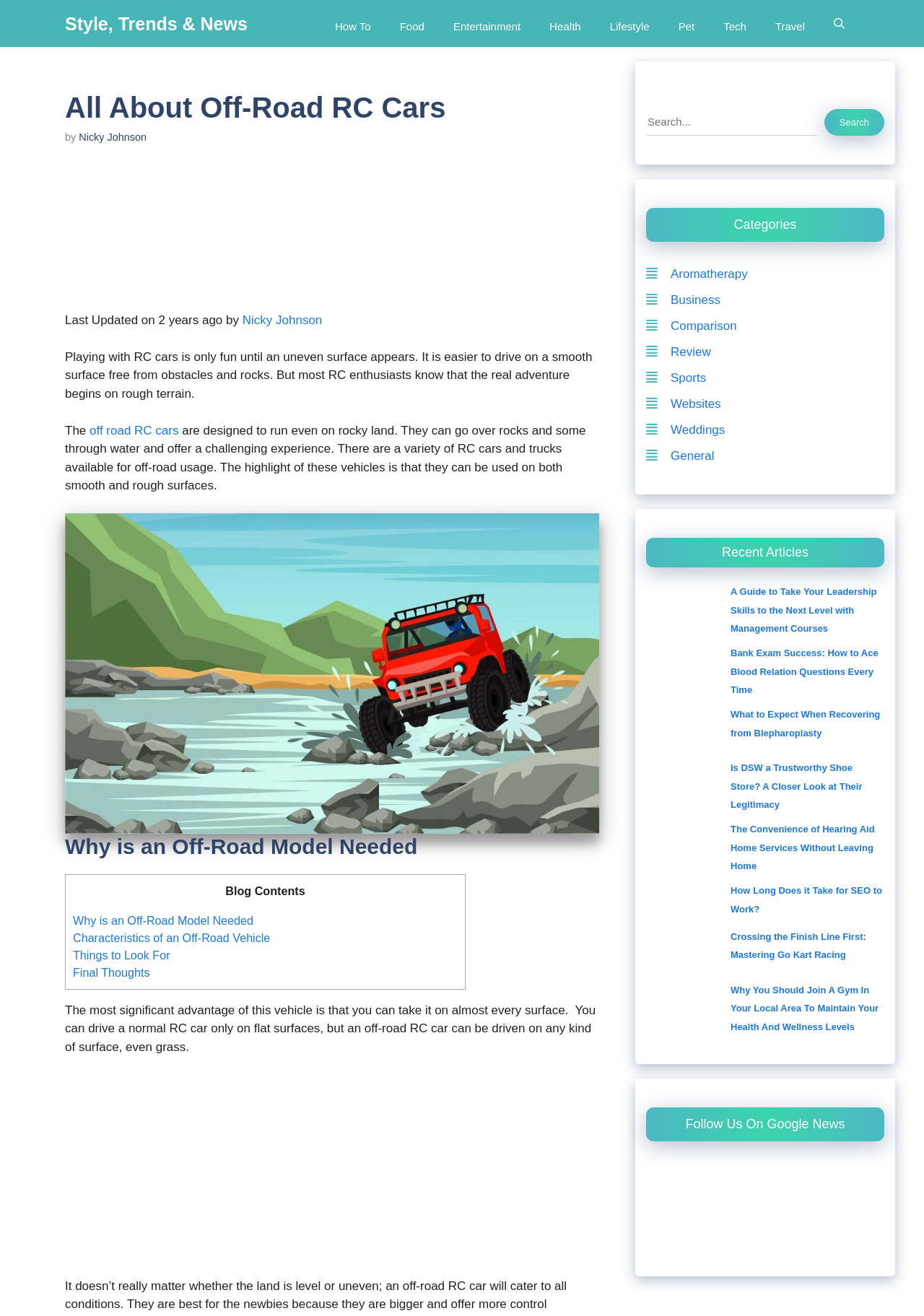Find the bounding box of the web element that fits this description: "off road RC cars".

[0.097, 0.322, 0.193, 0.332]